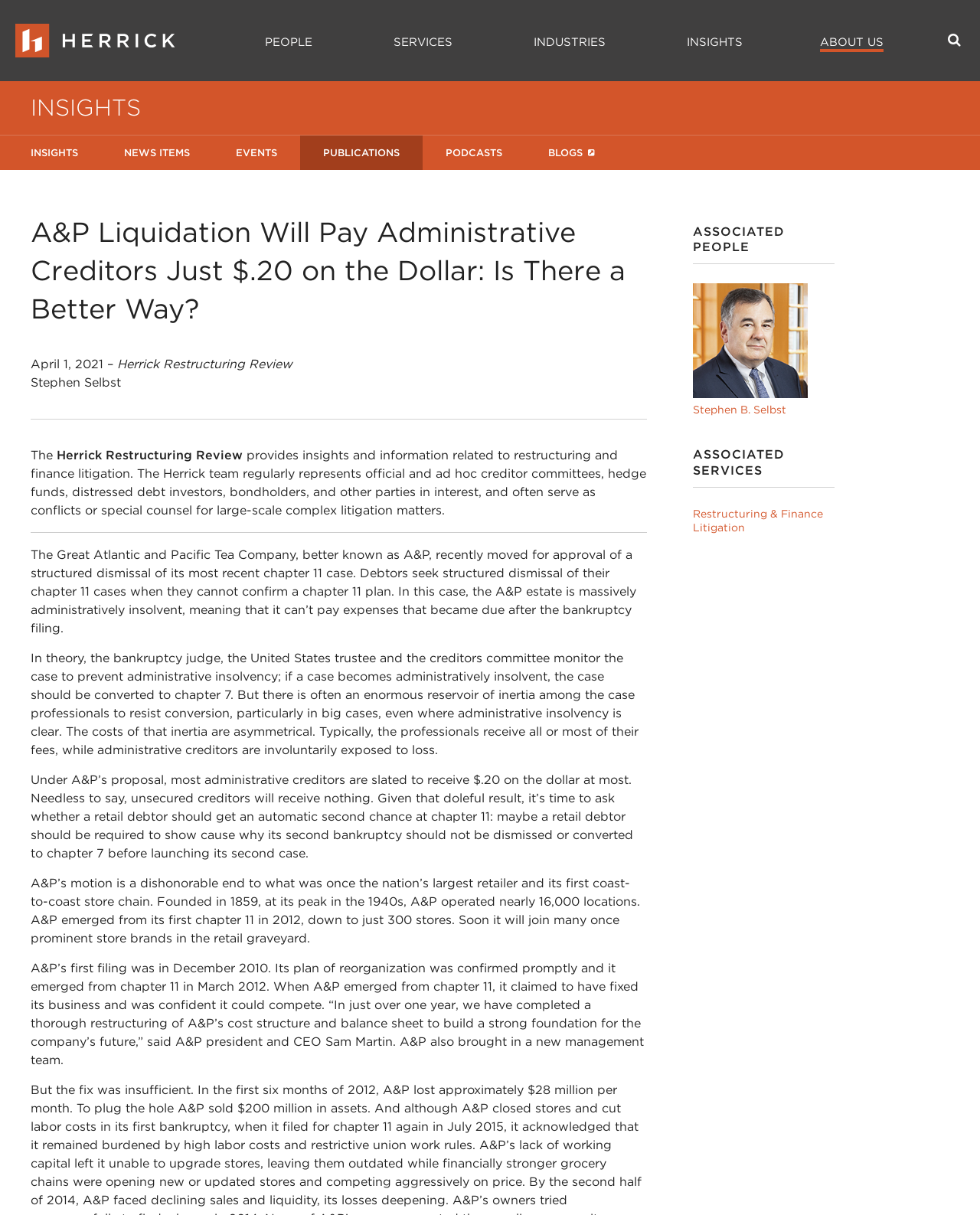Highlight the bounding box coordinates of the region I should click on to meet the following instruction: "Visit Herrick, Feinstein LLP website".

[0.016, 0.019, 0.18, 0.047]